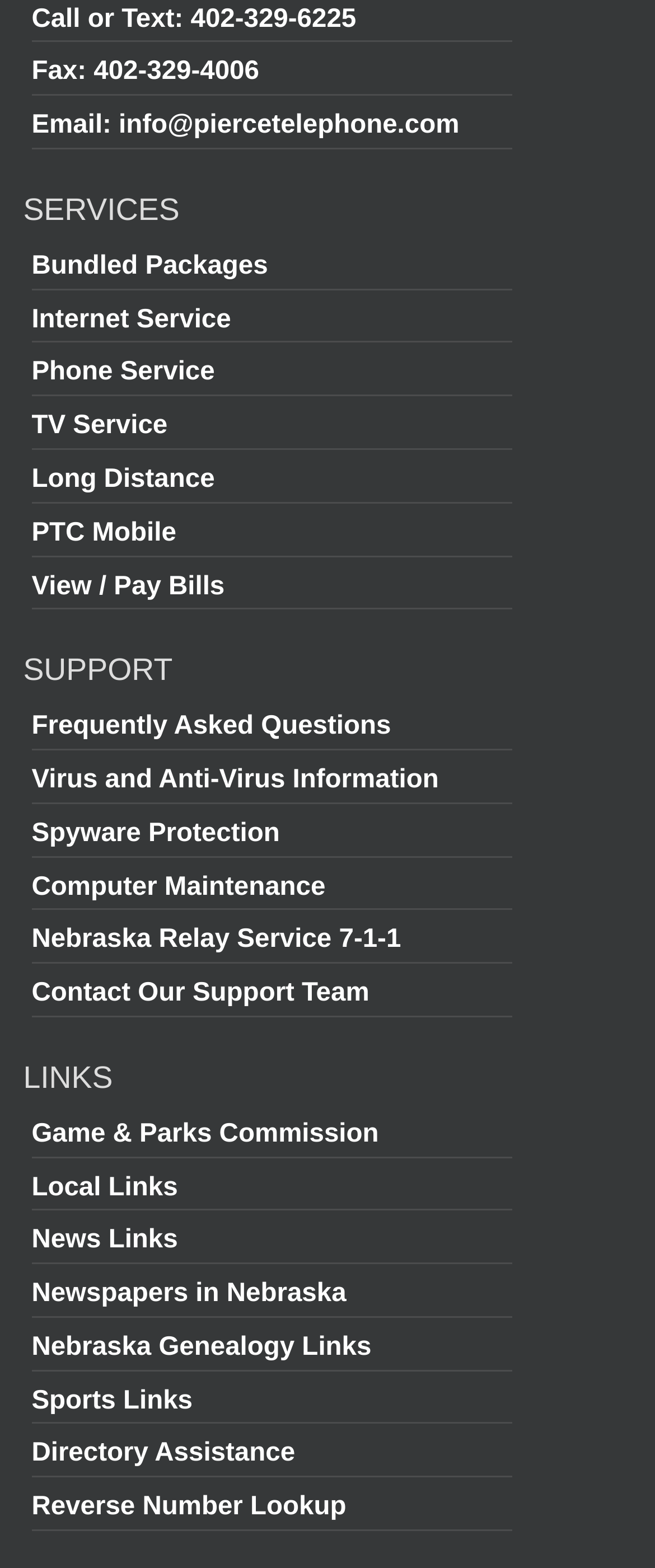Pinpoint the bounding box coordinates of the clickable area needed to execute the instruction: "Visit the Game & Parks Commission website". The coordinates should be specified as four float numbers between 0 and 1, i.e., [left, top, right, bottom].

[0.048, 0.714, 0.578, 0.732]